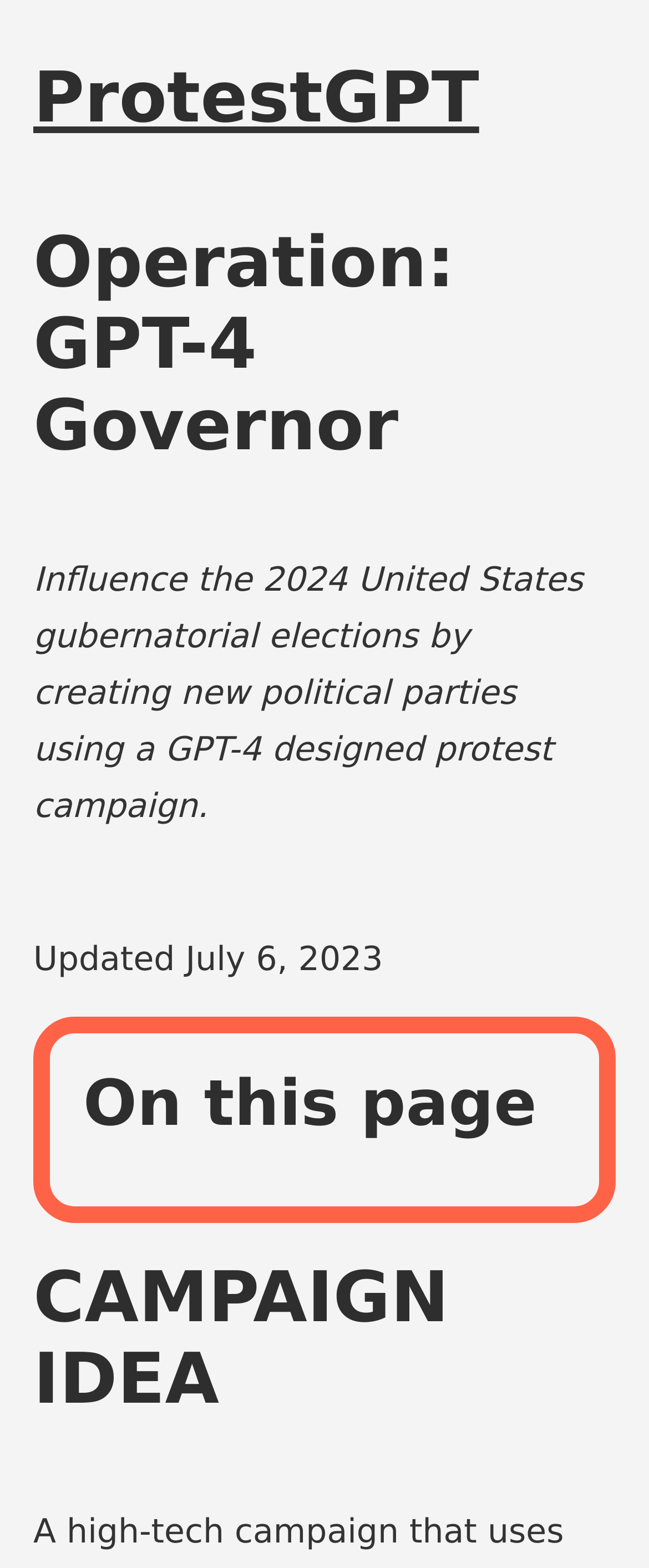What section is below the 'On this page' heading?
Analyze the image and provide a thorough answer to the question.

By analyzing the bounding box coordinates of the elements, it appears that the 'CAMPAIGN IDEA' heading is located below the 'On this page' heading. This suggests that the 'CAMPAIGN IDEA' section is a subsection of the 'On this page' section.